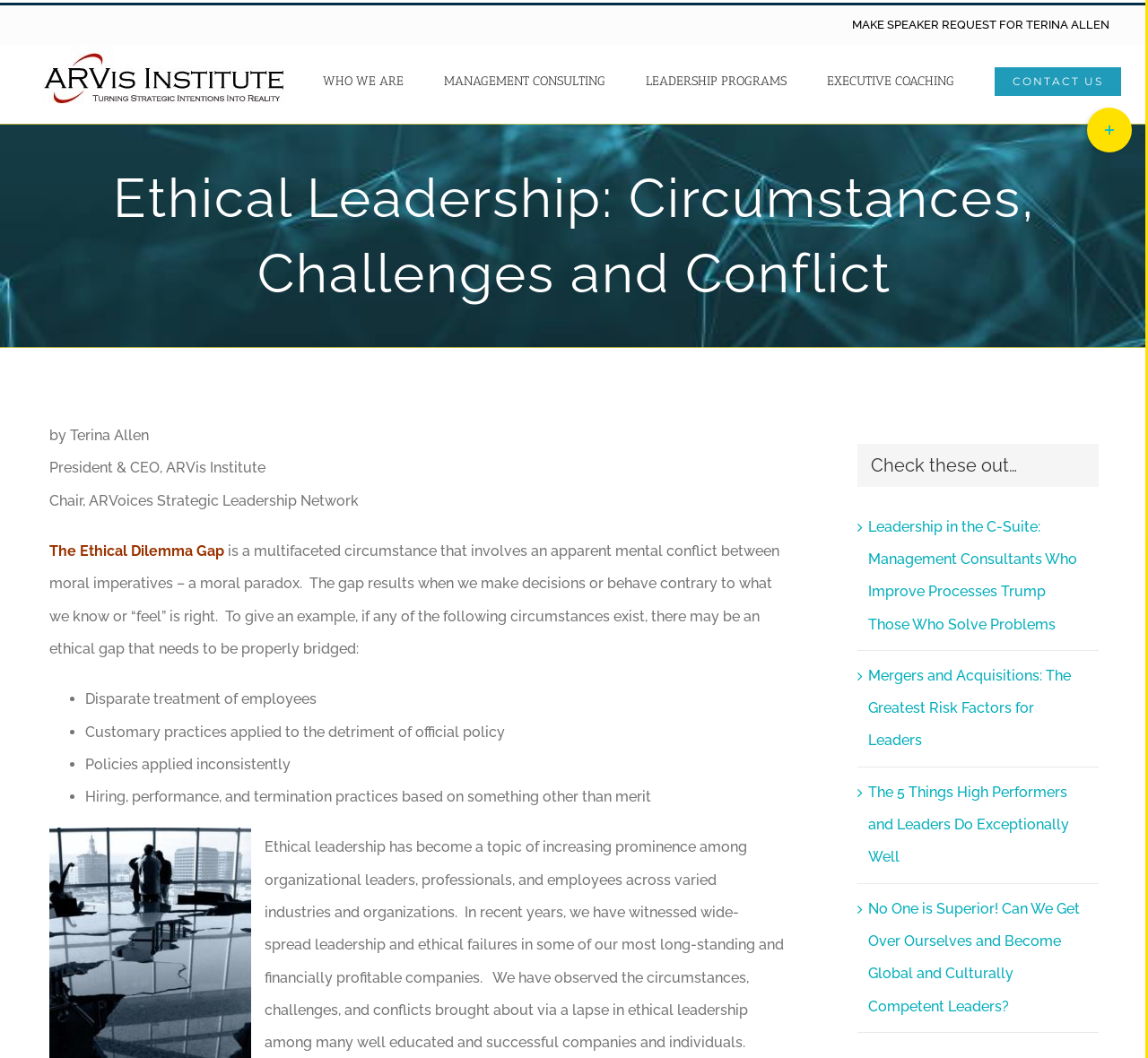Can you show the bounding box coordinates of the region to click on to complete the task described in the instruction: "Go to the CONTACT US page"?

[0.866, 0.043, 0.977, 0.108]